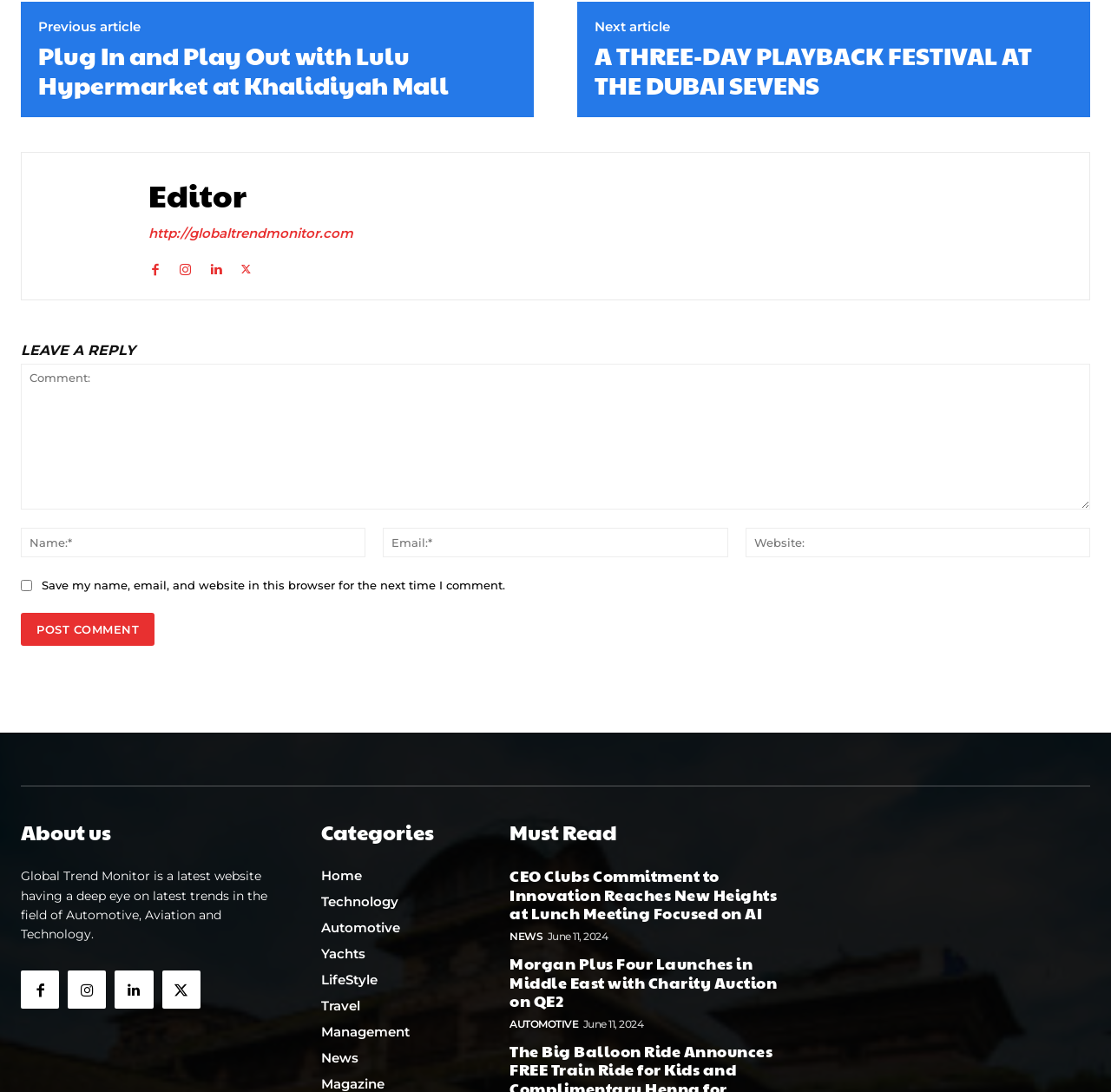Please find the bounding box coordinates of the clickable region needed to complete the following instruction: "Visit the 'About us' page". The bounding box coordinates must consist of four float numbers between 0 and 1, i.e., [left, top, right, bottom].

[0.019, 0.752, 0.1, 0.771]